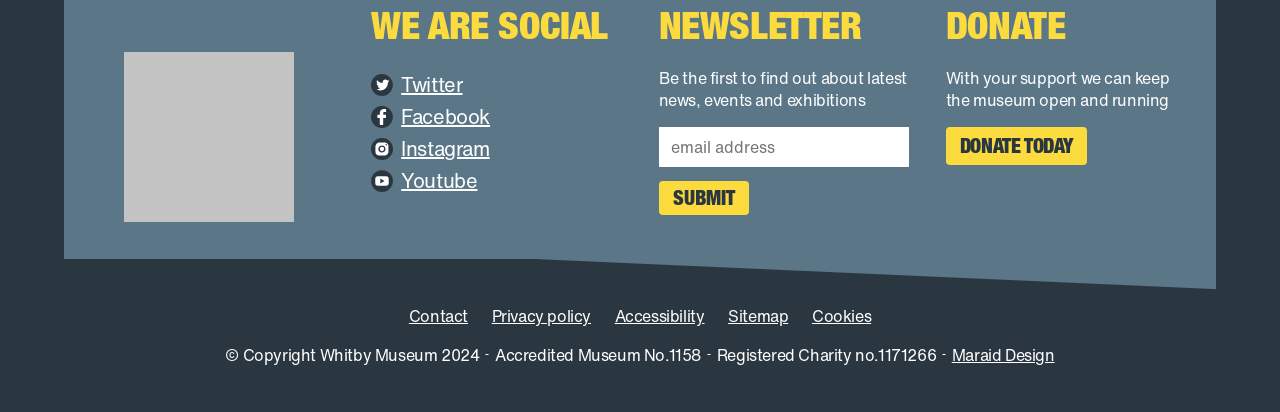Indicate the bounding box coordinates of the element that needs to be clicked to satisfy the following instruction: "Submit the form". The coordinates should be four float numbers between 0 and 1, i.e., [left, top, right, bottom].

[0.514, 0.47, 0.585, 0.553]